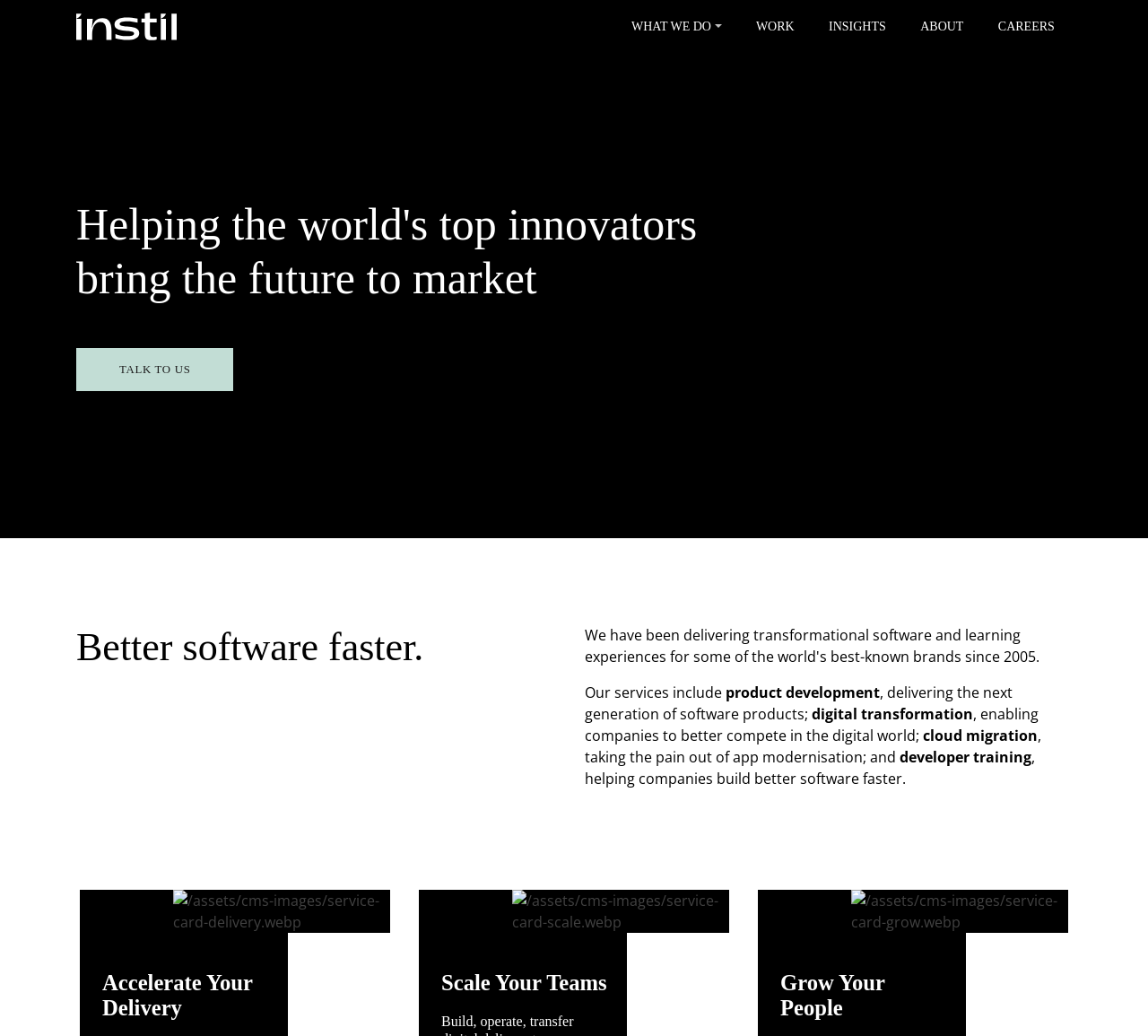Extract the top-level heading from the webpage and provide its text.

Helping the world's top innovators bring the future to market